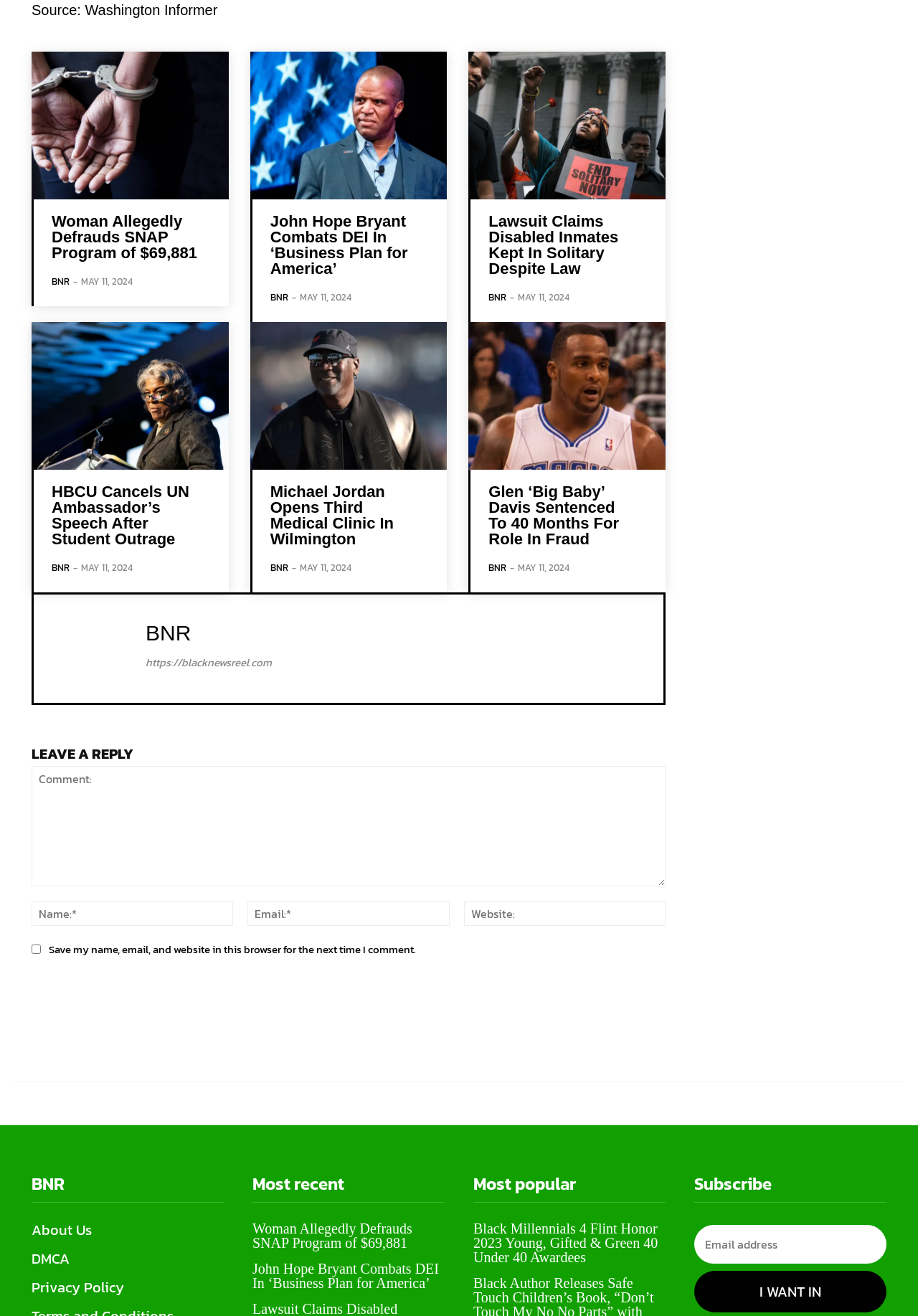Can you identify the bounding box coordinates of the clickable region needed to carry out this instruction: 'Read about 'John Hope Bryant Combats DEI In ‘Business Plan for America’''? The coordinates should be four float numbers within the range of 0 to 1, stated as [left, top, right, bottom].

[0.294, 0.162, 0.456, 0.21]